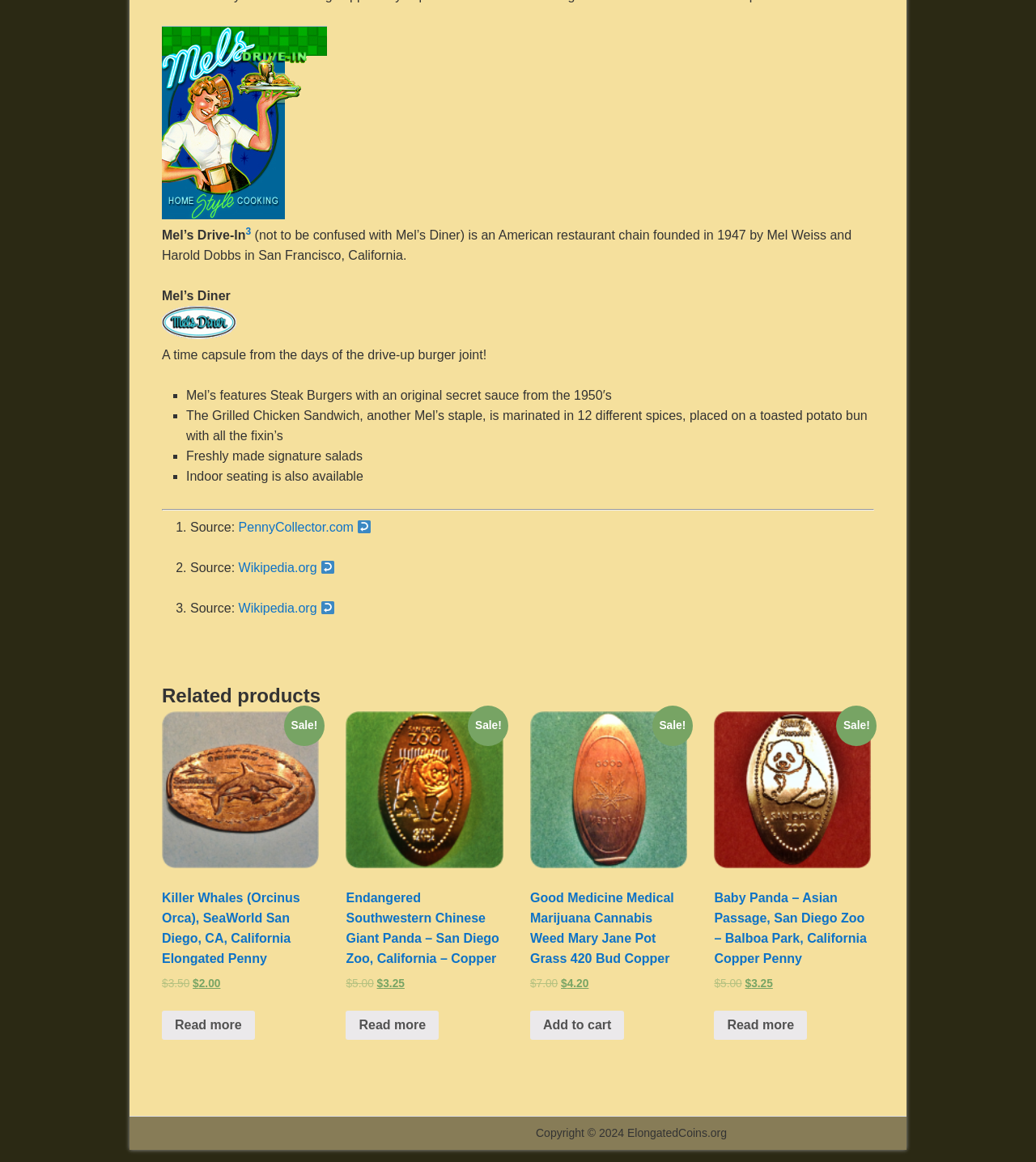Using the information from the screenshot, answer the following question thoroughly:
What type of products are being sold on this webpage?

Based on the webpage, the products being sold are elongated pennies, as indicated by the images and text describing the products, such as 'Killer Whales (Orcinus Orca), SeaWorld San Diego, CA, California Elongated Penny' and 'Endangered Southwestern Chinese Giant Panda - San Diego Zoo, California - Copper'.